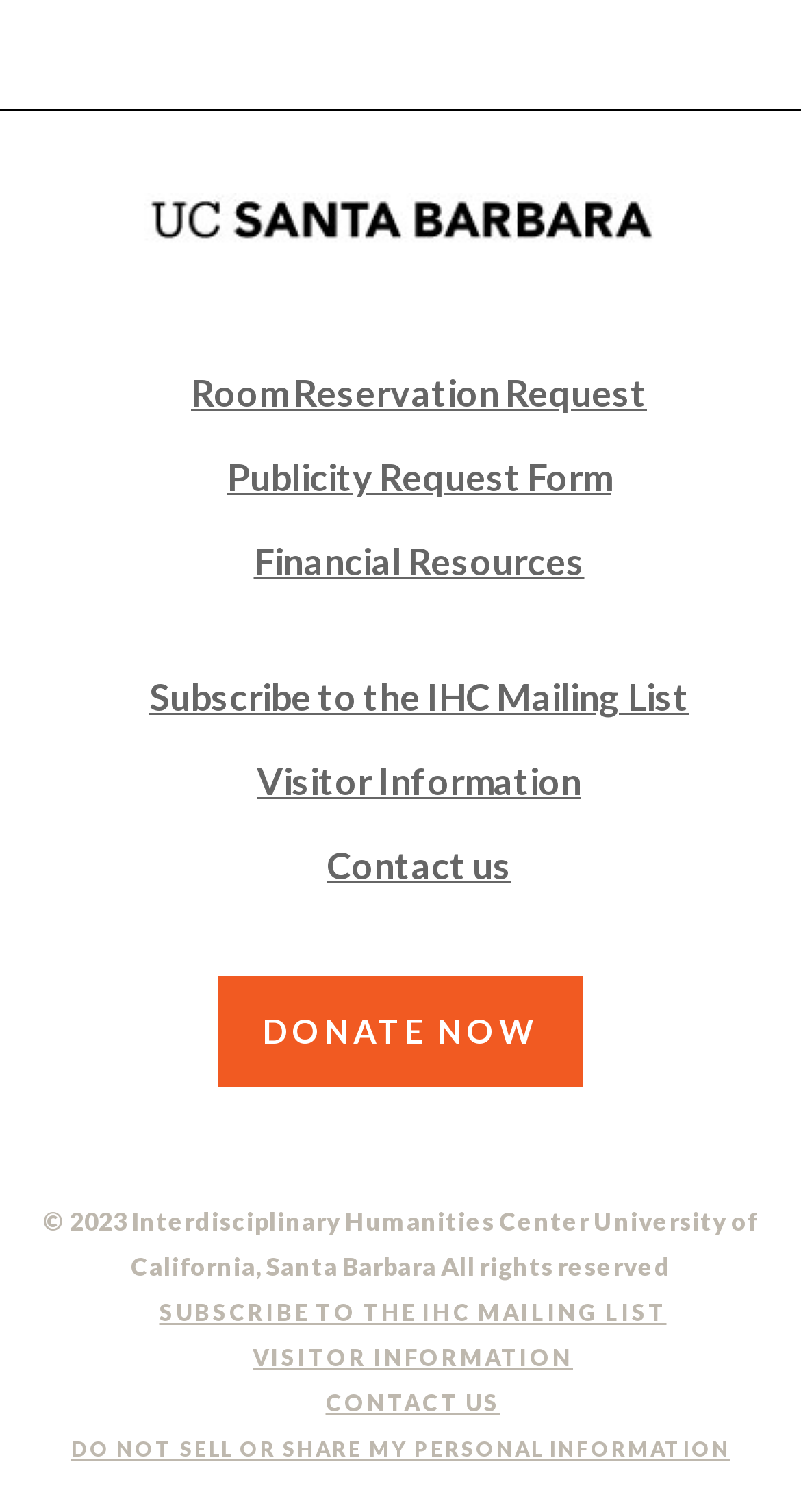What is the bounding box coordinate of the 'SUBSCRIBE TO THE IHC MAILING LIST' link?
Respond to the question with a single word or phrase according to the image.

[0.199, 0.859, 0.832, 0.877]